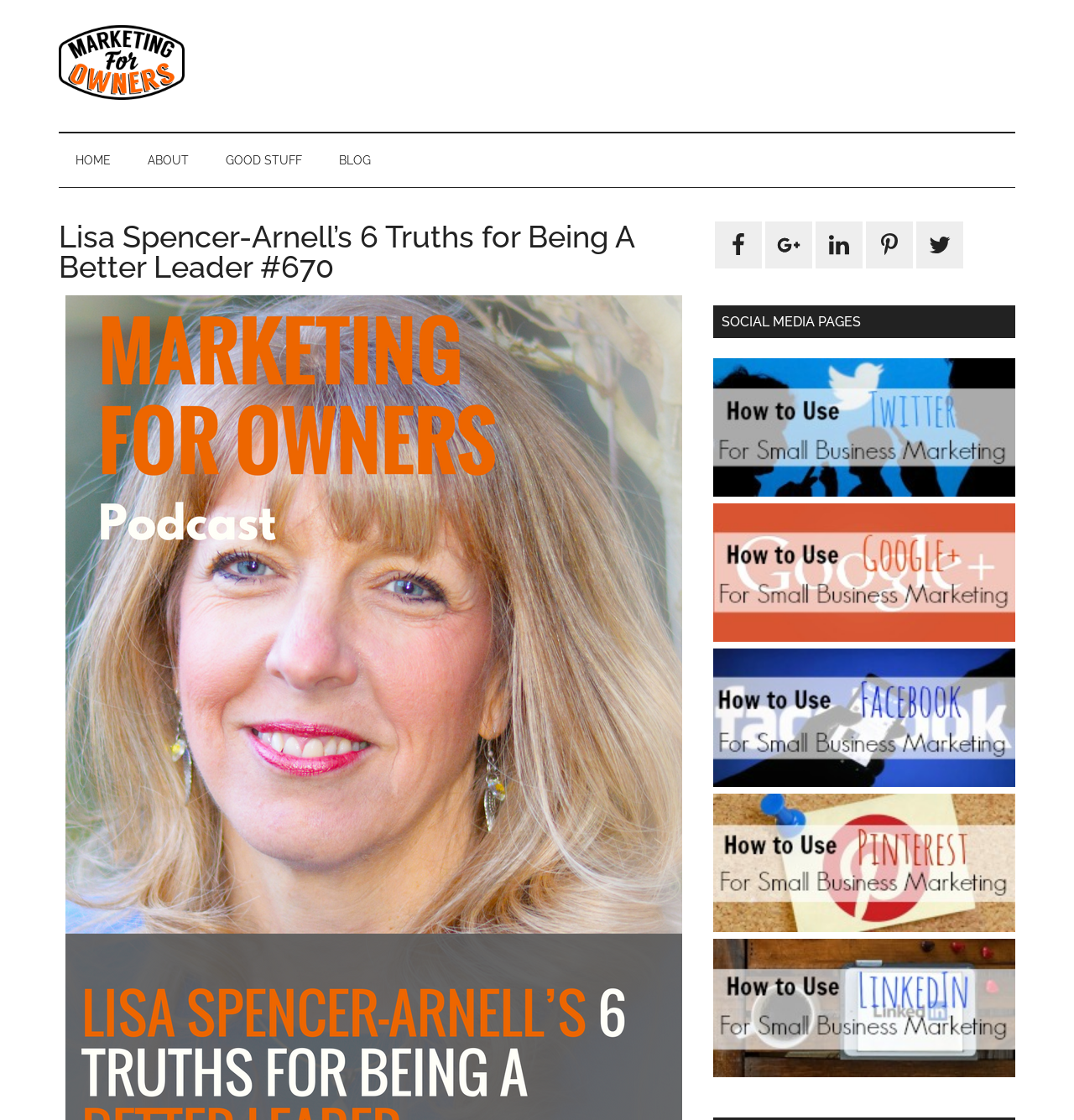Please specify the bounding box coordinates for the clickable region that will help you carry out the instruction: "Check the 'SOCIAL MEDIA PAGES' section".

[0.664, 0.273, 0.945, 0.302]